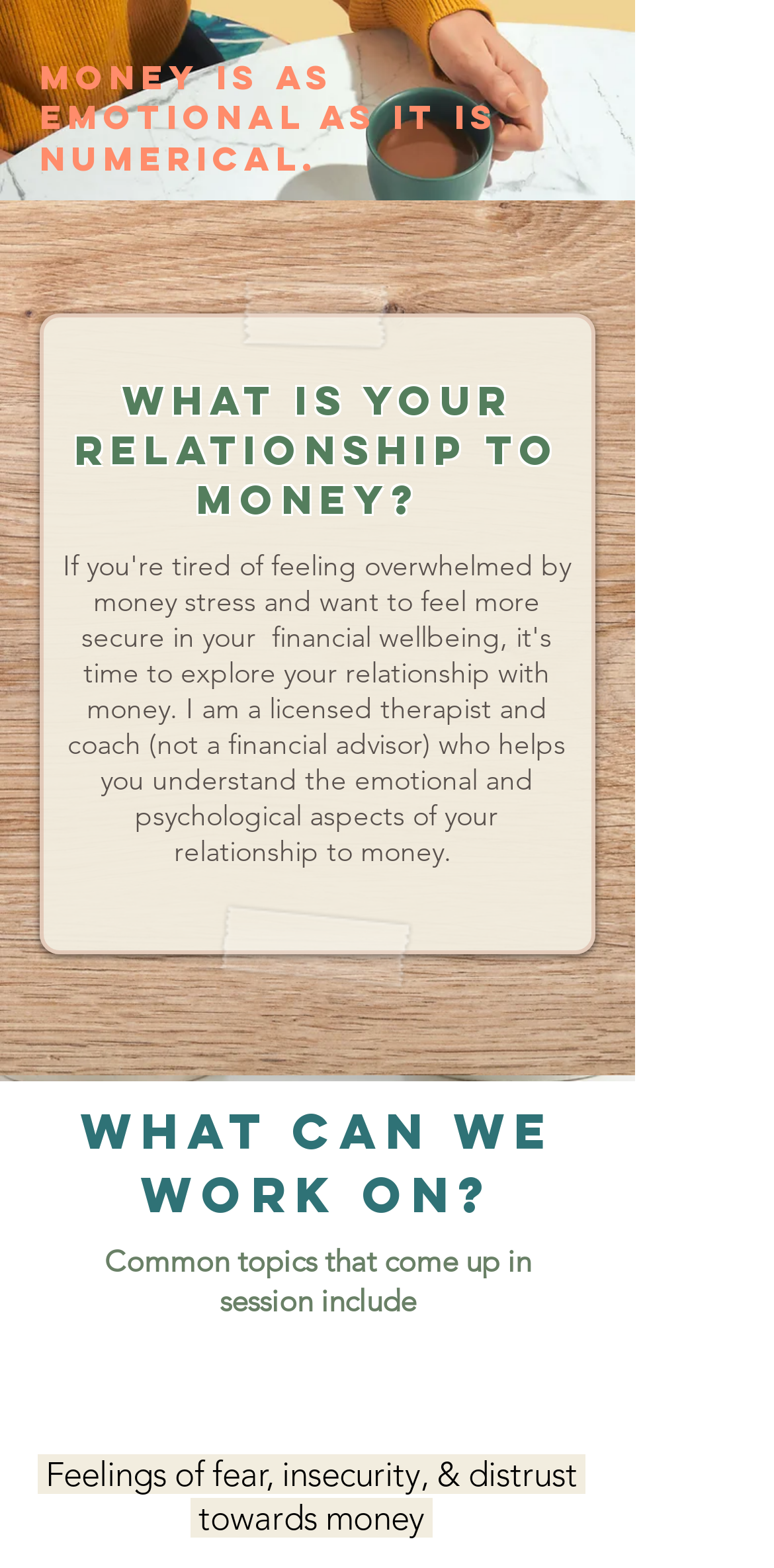What is the tone of the webpage's content?
Look at the image and respond with a one-word or short-phrase answer.

Emotional